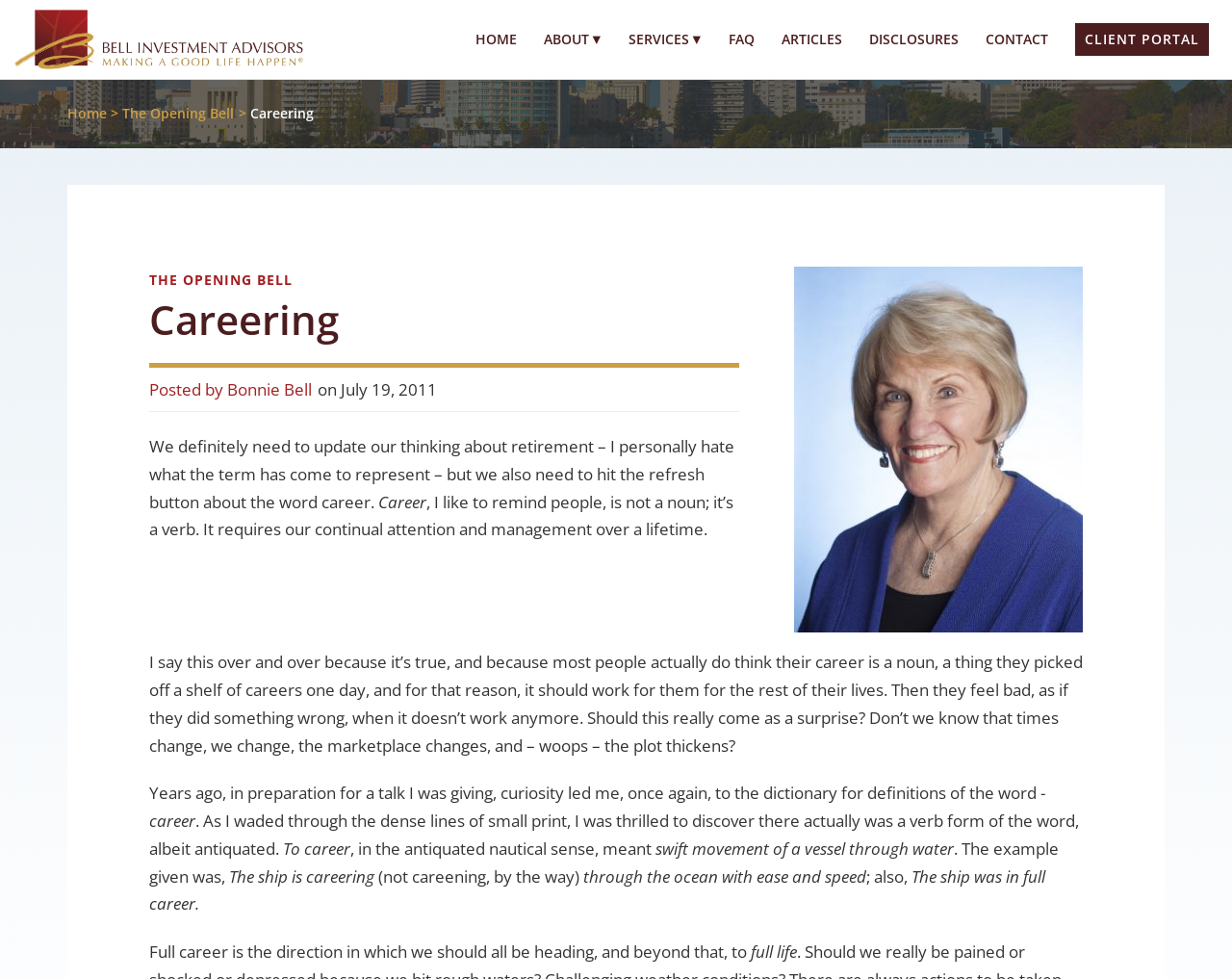What is the name of the author of this article?
Please analyze the image and answer the question with as much detail as possible.

The author's name is mentioned in the link 'Posted by Bonnie Bell' which is located below the heading 'Careering'.